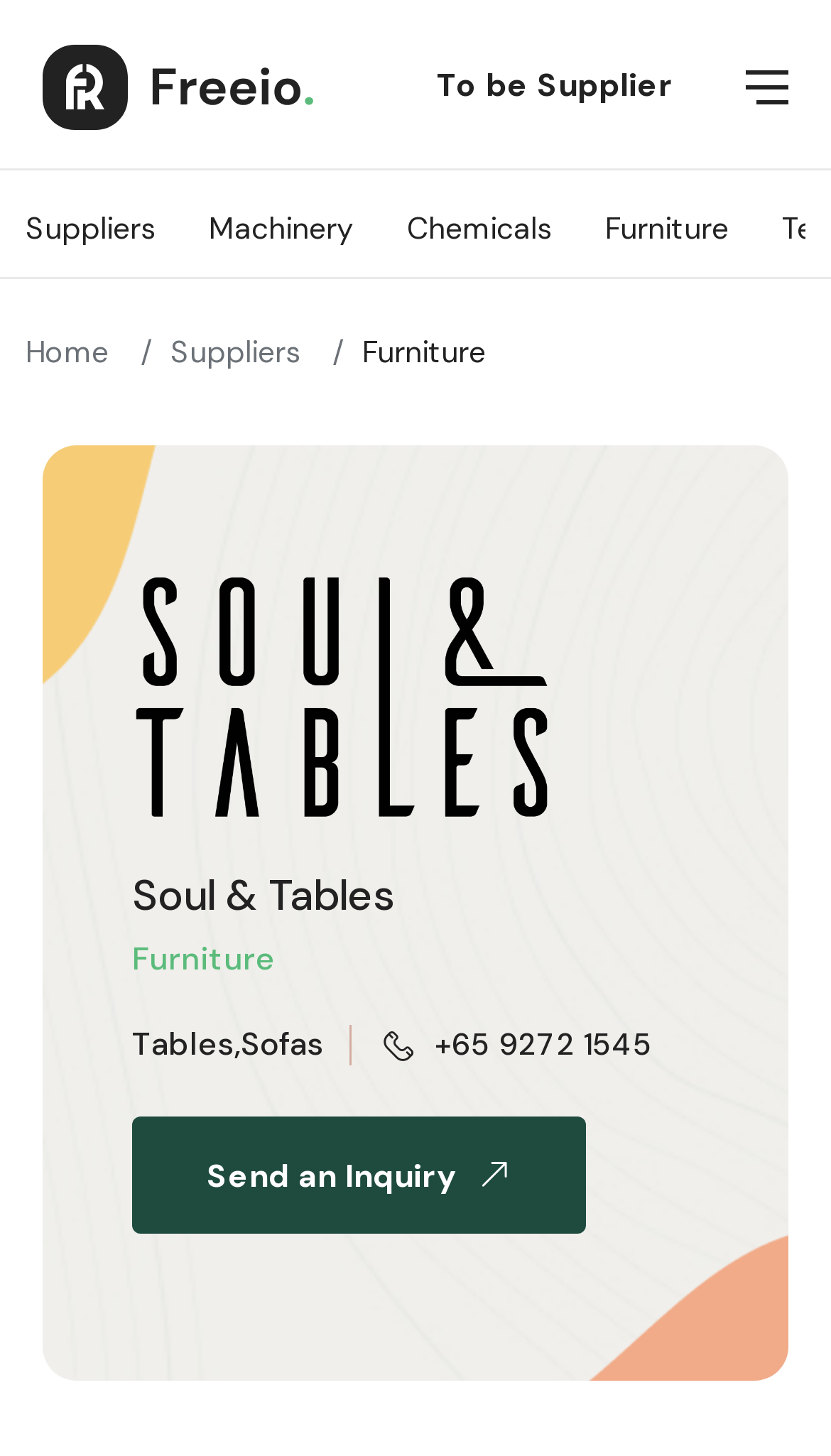Identify the bounding box coordinates of the element that should be clicked to fulfill this task: "go to supplier page". The coordinates should be provided as four float numbers between 0 and 1, i.e., [left, top, right, bottom].

[0.526, 0.044, 0.81, 0.073]